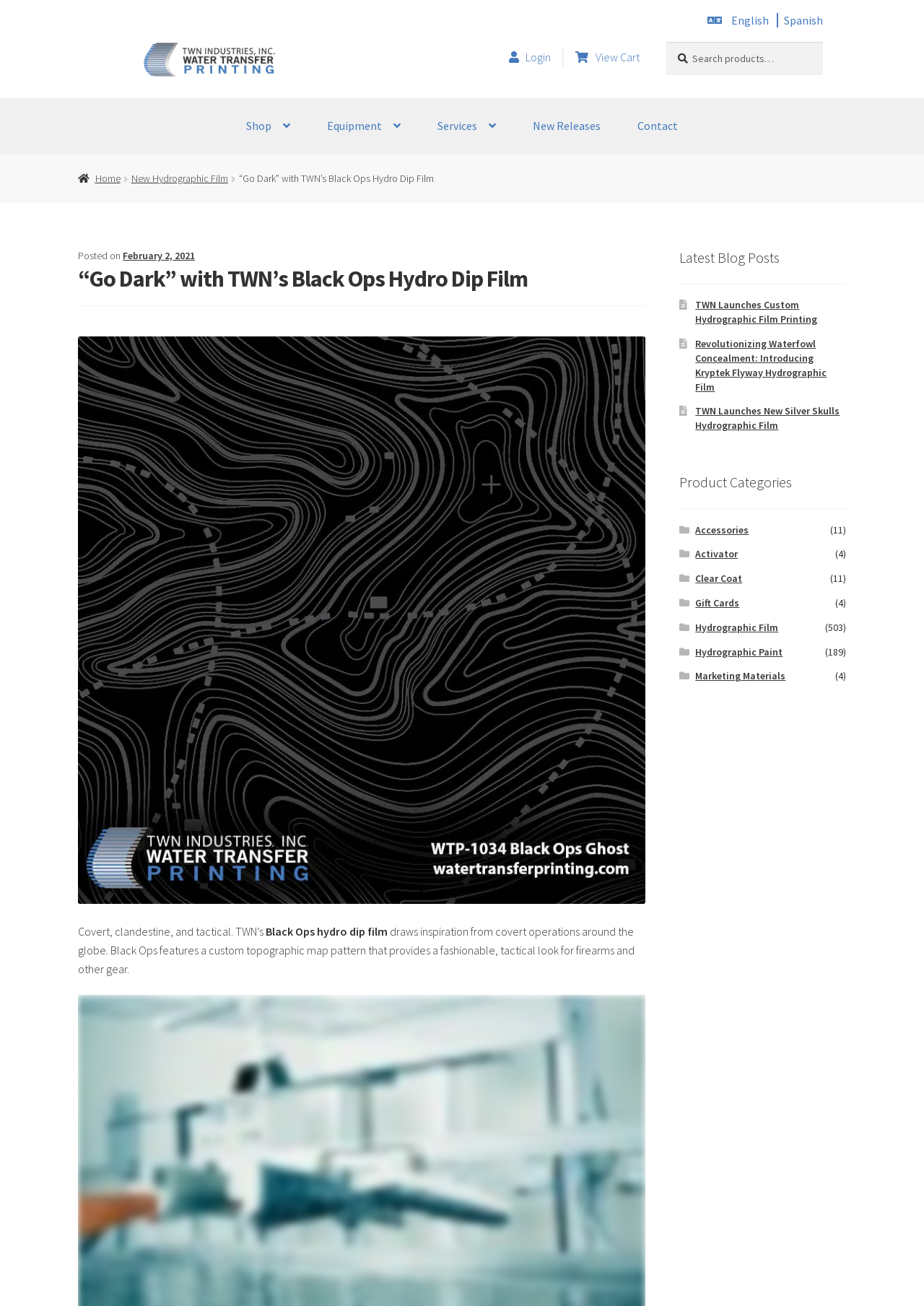Describe all visible elements and their arrangement on the webpage.

This webpage is about TWN Industries' Black Ops hydro dip film, a versatile topographic map pattern for firearms and other gear. At the top, there are language options, including English and Spanish, positioned on the right side. Below them, there is a search bar with a search button and a text "Search for:". On the left side, there is a logo of TWN Industries Water Transfer Printing, accompanied by a link to the company's website. 

In the main content area, there is a header section with a title "“Go Dark” with TWN’s Black Ops Hydro Dip Film" and a posted date "February 2, 2021". Below the header, there is a large image of the Black Ops hydro dip film. The product description is divided into three paragraphs, explaining the inspiration behind the design, its features, and its uses.

On the right side, there is a section for latest blog posts, featuring three links to recent articles. Below the blog posts, there is a list of product categories, including Accessories, Activator, Clear Coat, Gift Cards, Hydrographic Film, Hydrographic Paint, and Marketing Materials, each with a number of items in parentheses.

The navigation menu is located at the top, with links to Shop, Equipment, Services, New Releases, and Contact. There is also a breadcrumbs navigation section below the header, showing the path from the home page to the current page.